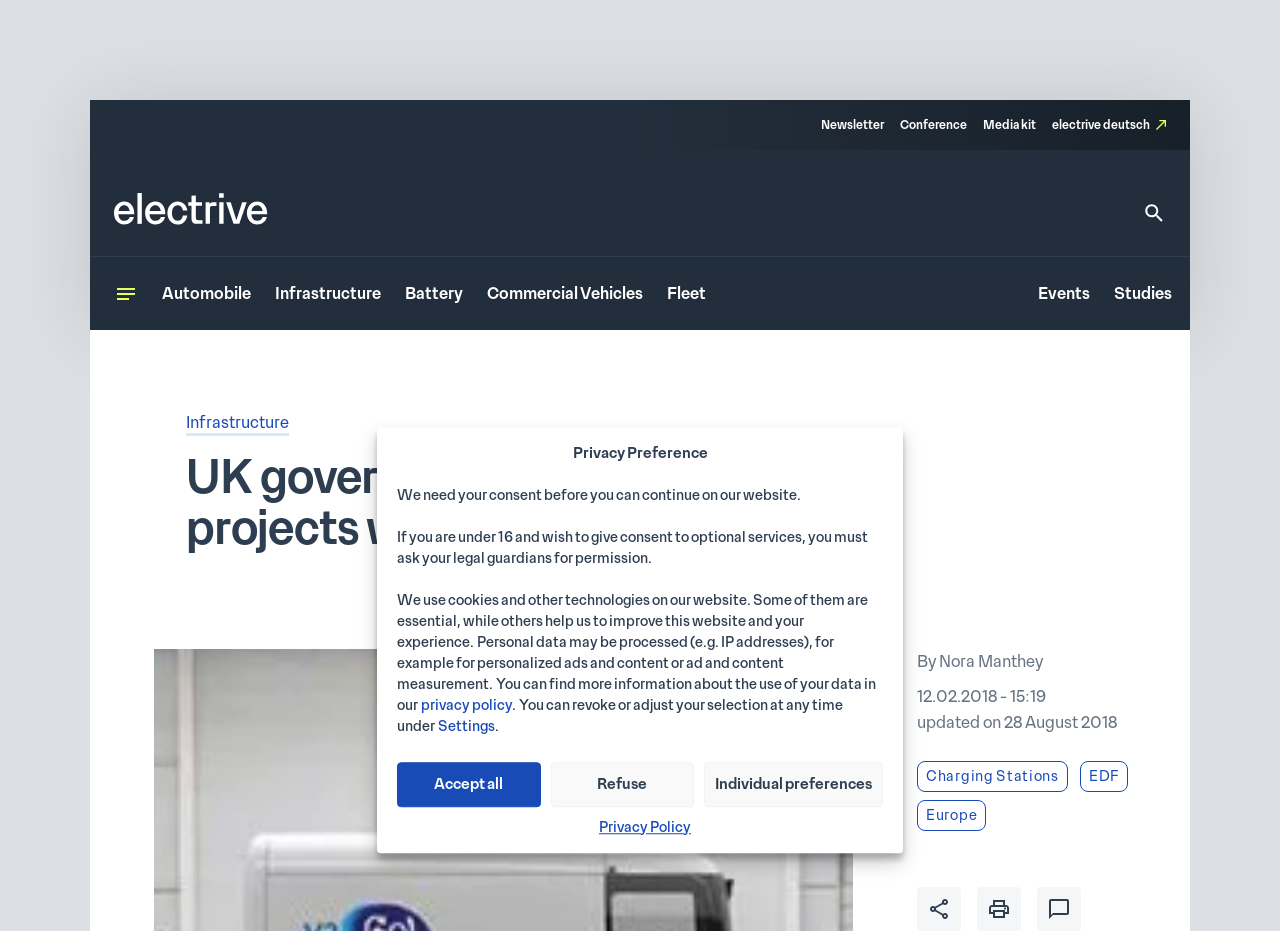Who is the author of the main article?
Using the information from the image, give a concise answer in one word or a short phrase.

Nora Manthey